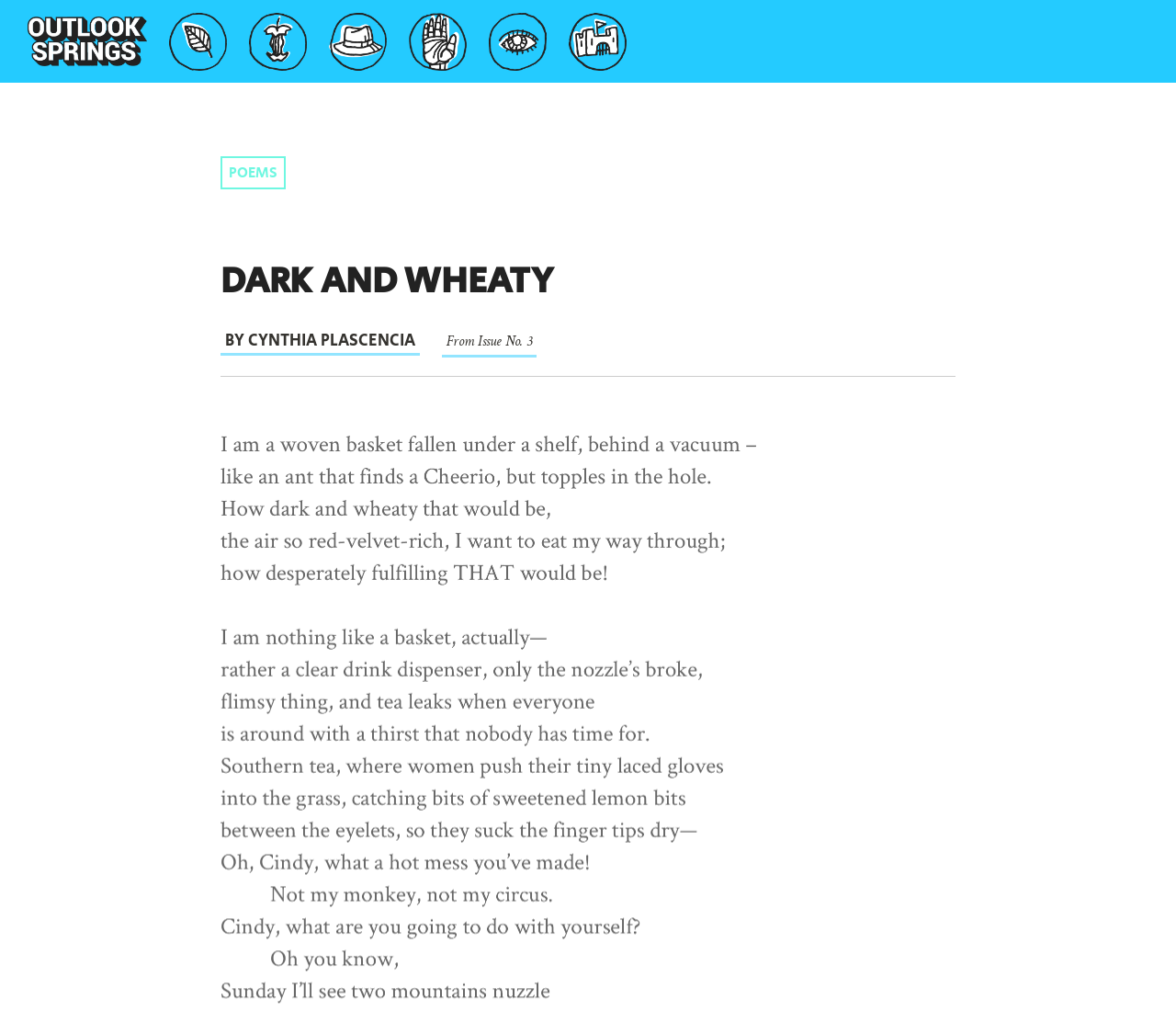Identify the bounding box coordinates of the region I need to click to complete this instruction: "explore stories".

[0.28, 0.012, 0.329, 0.07]